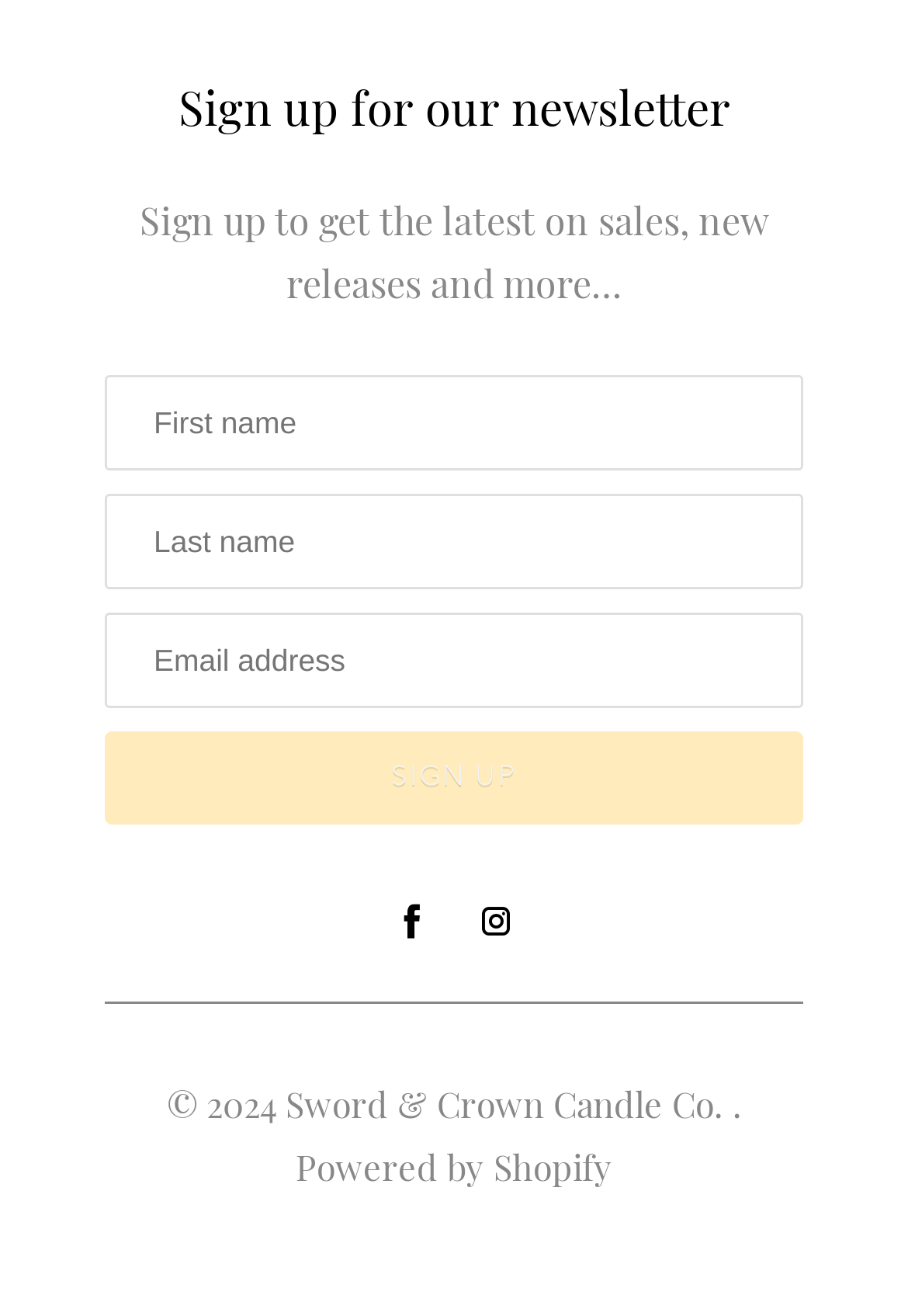Please locate the bounding box coordinates of the region I need to click to follow this instruction: "Enter last name".

[0.115, 0.375, 0.885, 0.447]